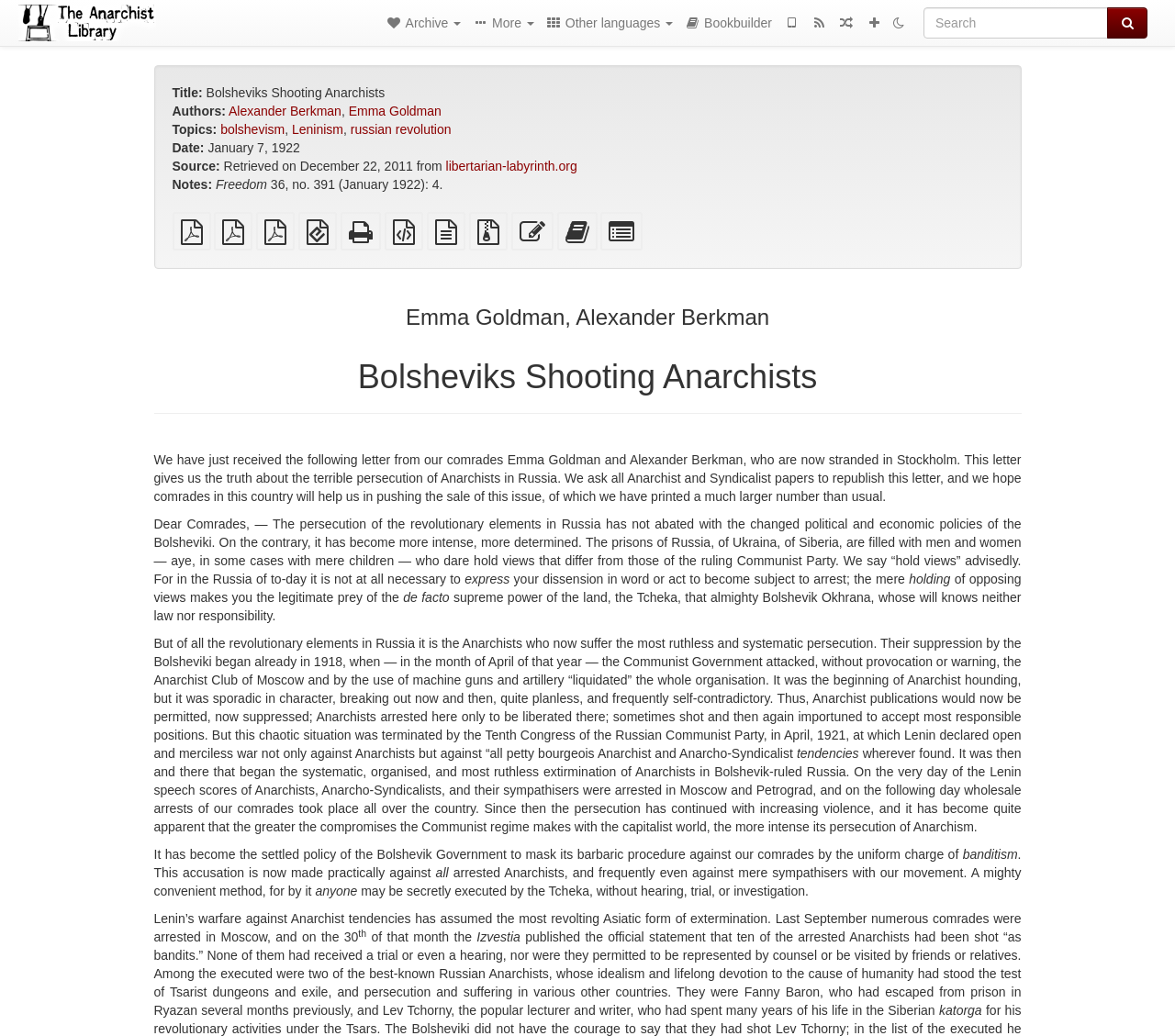Answer the question briefly using a single word or phrase: 
What is the name of the publication where the text was originally published?

Freedom